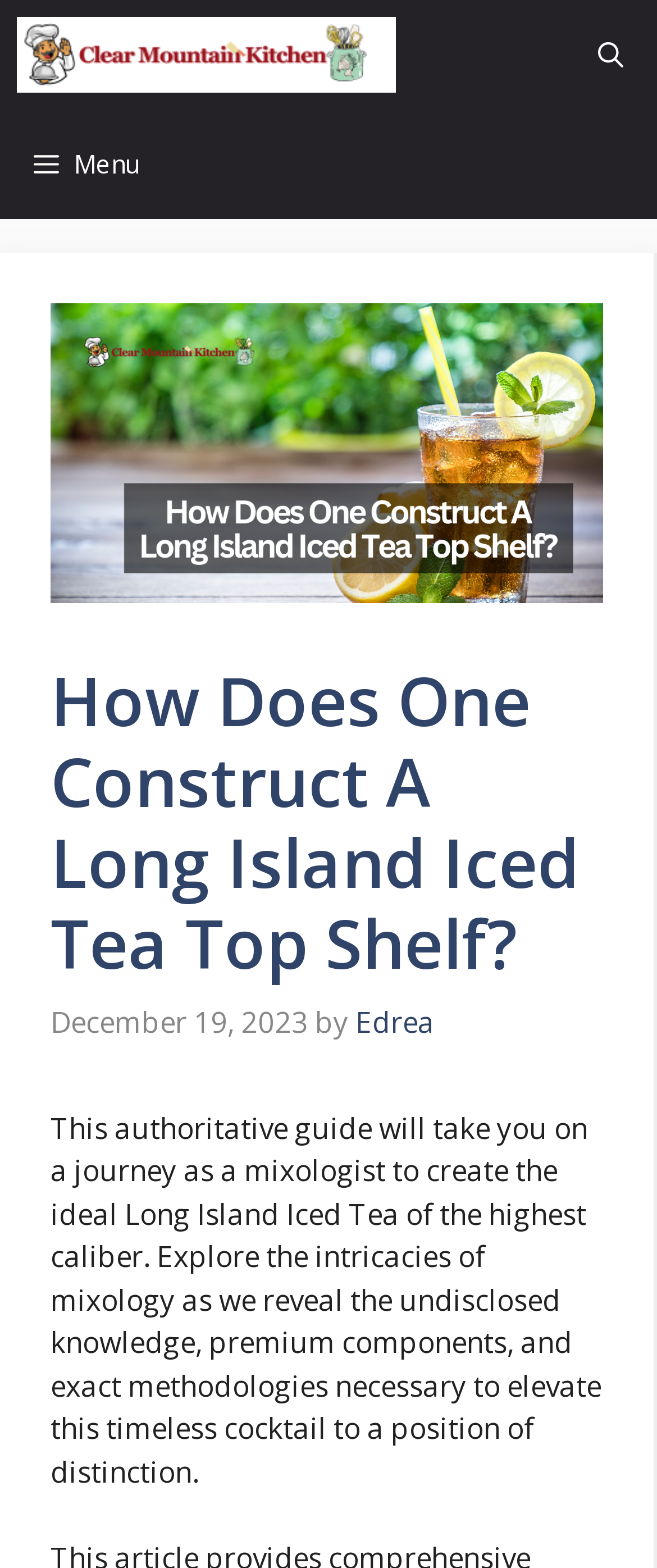Offer an in-depth caption of the entire webpage.

The webpage is about creating the ideal Long Island Iced Tea, with a focus on mixology. At the top of the page, there is a navigation bar labeled "Primary" that spans the entire width of the page. Within this navigation bar, there is a link to "Clear Mountain Kitchen" on the left side, accompanied by an image with the same name. Next to it is a "Menu" button, and on the right side, there is a button labeled "Open search".

Below the navigation bar, there is a large image that takes up most of the width of the page, with a header that reads "How Does One Construct A Long Island Iced Tea Top Shelf?" in a prominent font. Below the header, there is a timestamp indicating that the article was published on December 19, 2023, followed by the author's name, "Edrea".

The main content of the page is a paragraph of text that summarizes the article, stating that it will guide the reader in creating the ideal Long Island Iced Tea by exploring the intricacies of mixology. This text is positioned below the header and timestamp, and spans most of the width of the page.